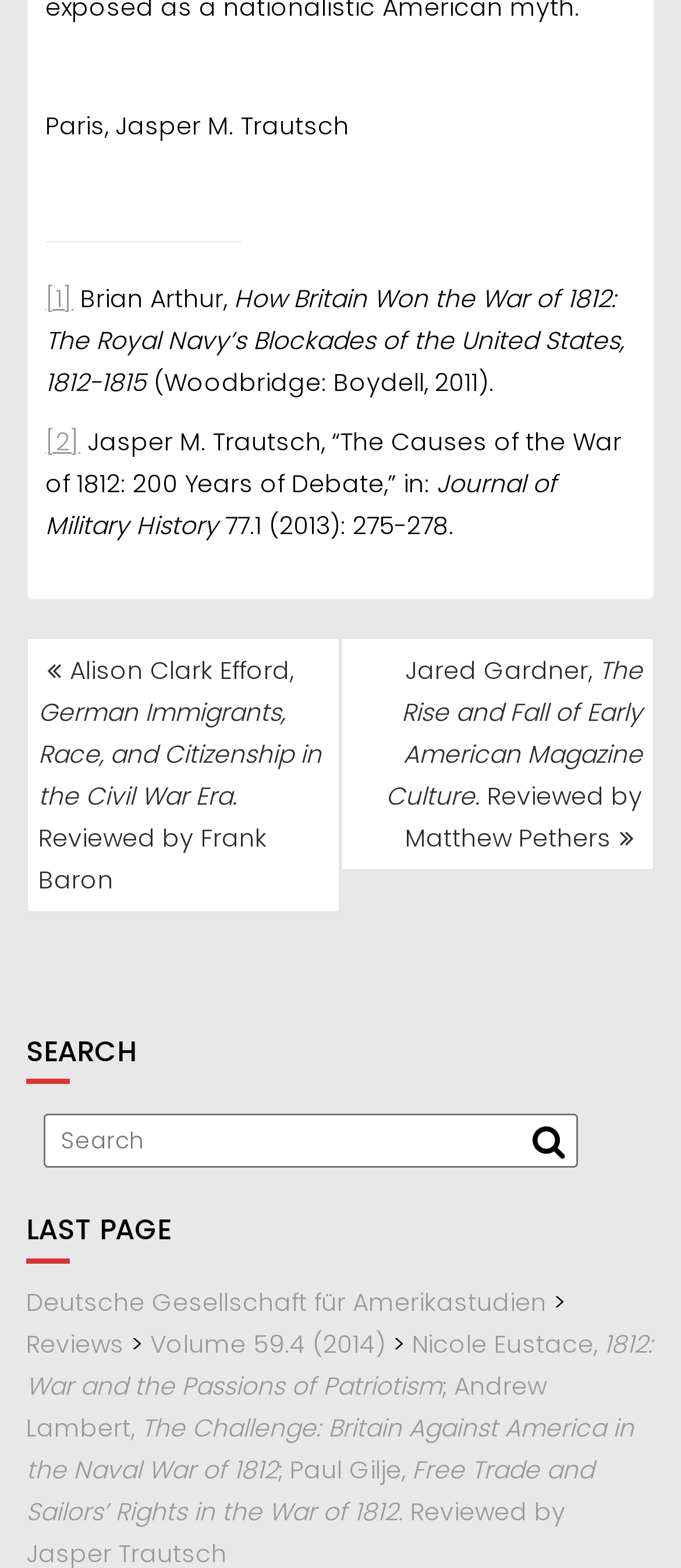Locate the bounding box coordinates of the clickable part needed for the task: "search for a keyword".

[0.064, 0.711, 0.849, 0.745]